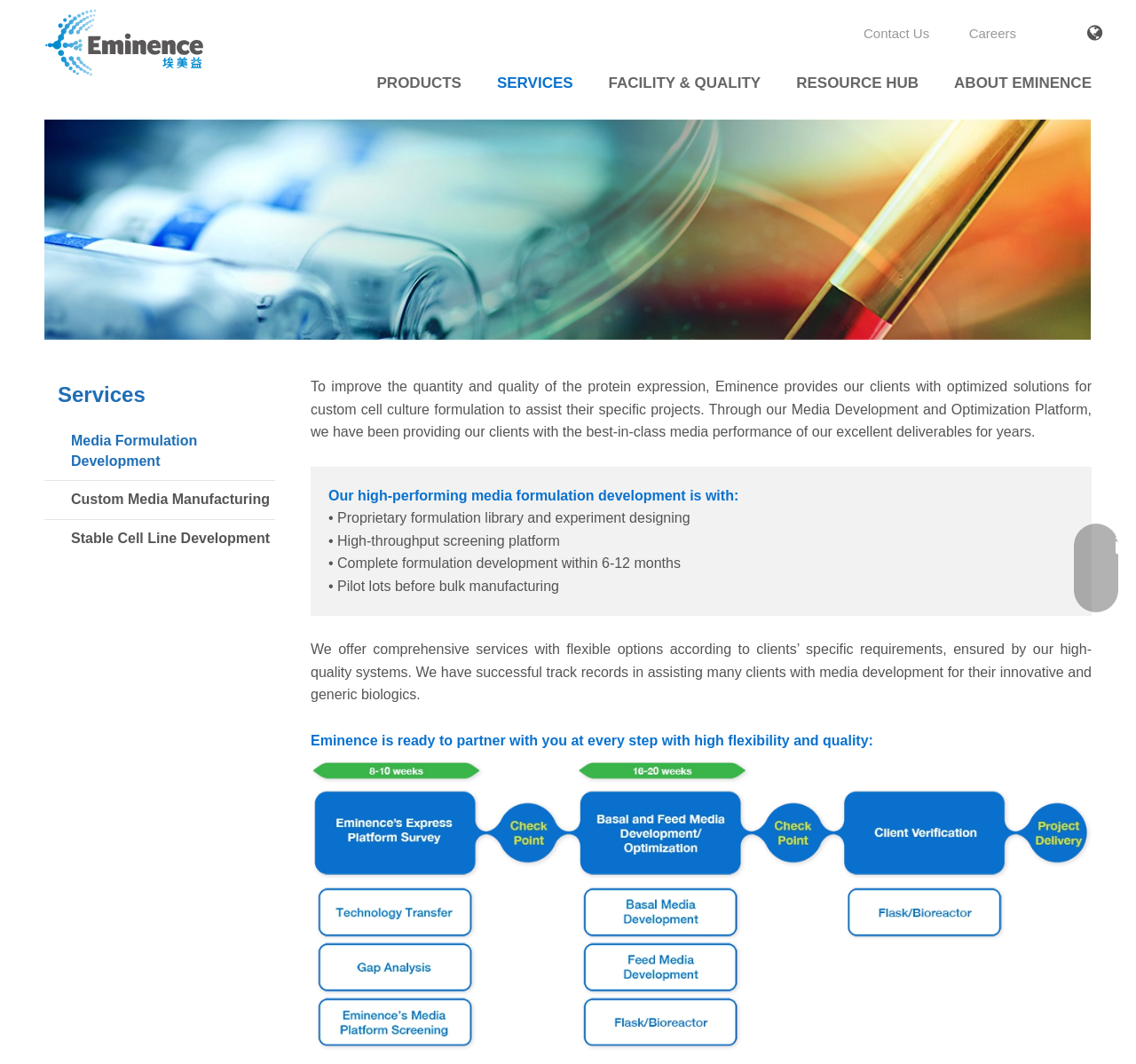Can you show the bounding box coordinates of the region to click on to complete the task described in the instruction: "View products"?

[0.3, 0.053, 0.406, 0.103]